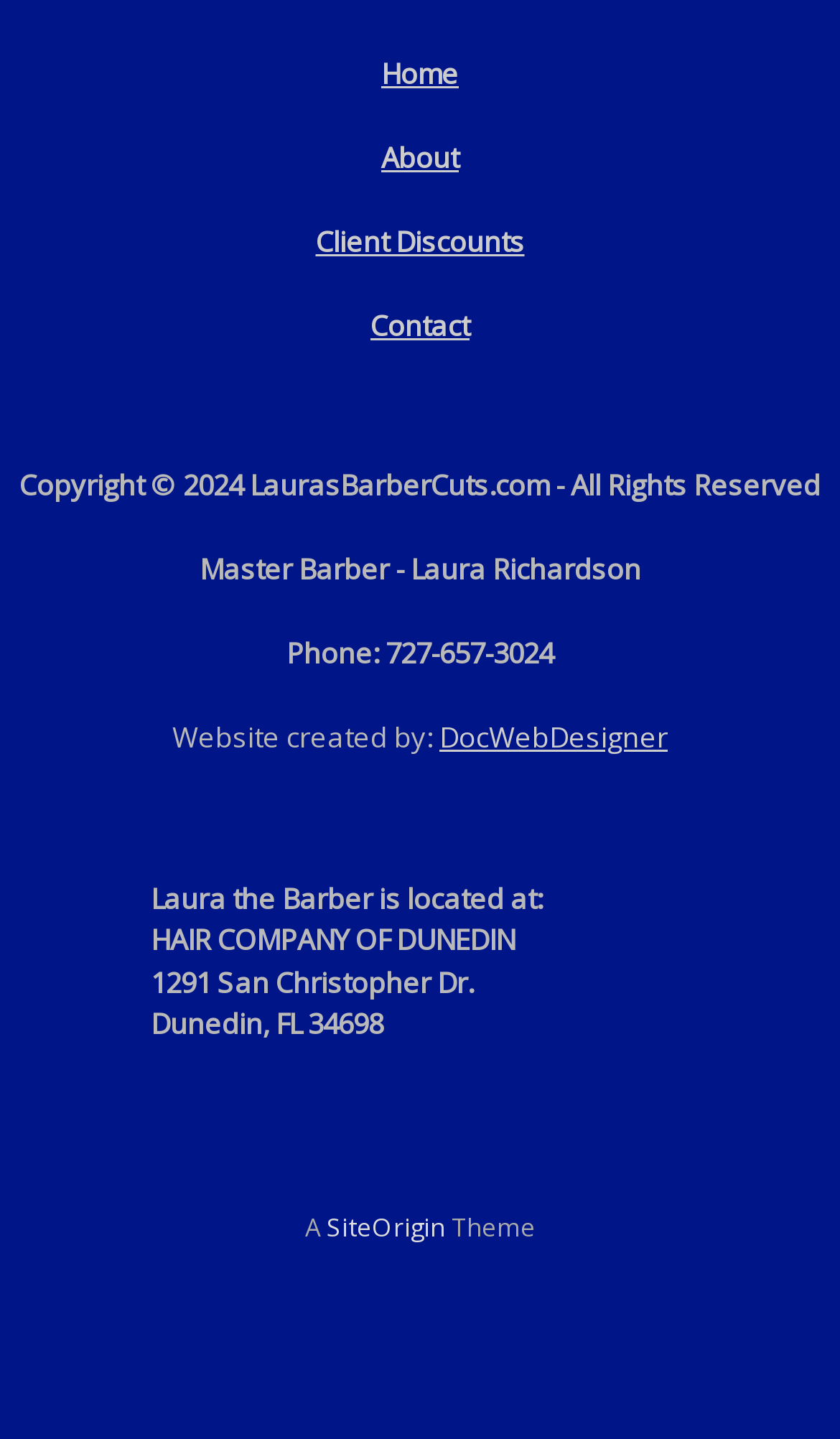What is the name of the barber?
We need a detailed and exhaustive answer to the question. Please elaborate.

The name of the barber can be found in the StaticText element with the text 'Master Barber - Laura Richardson' located at [0.237, 0.382, 0.763, 0.409].